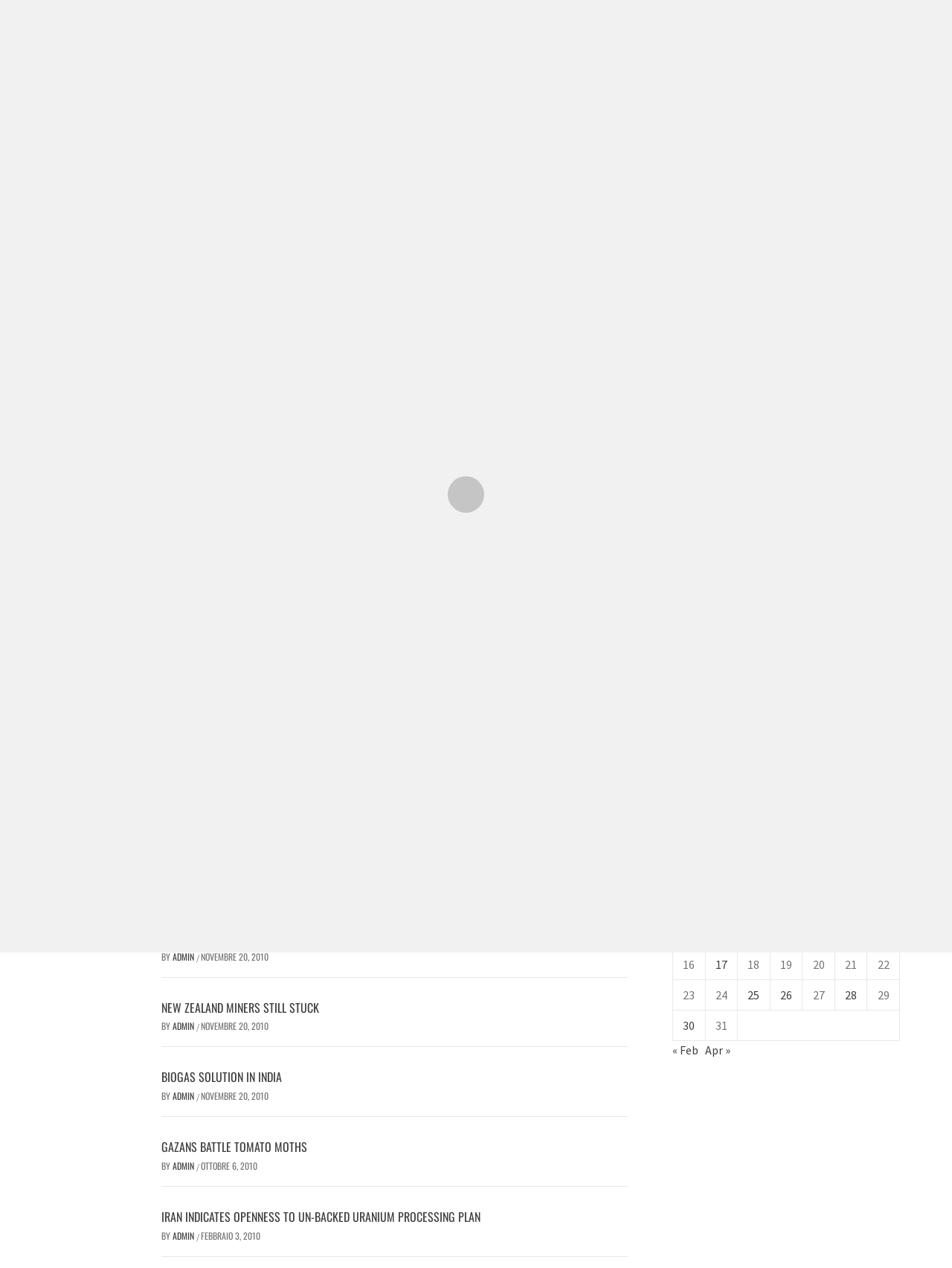What type of content is available on this website?
Using the information from the image, provide a comprehensive answer to the question.

Based on the webpage content and the categories listed in the 'CATEGORIE' section, this website appears to provide a variety of content, including news articles, videos, and articles on various topics such as politics, science, and entertainment.